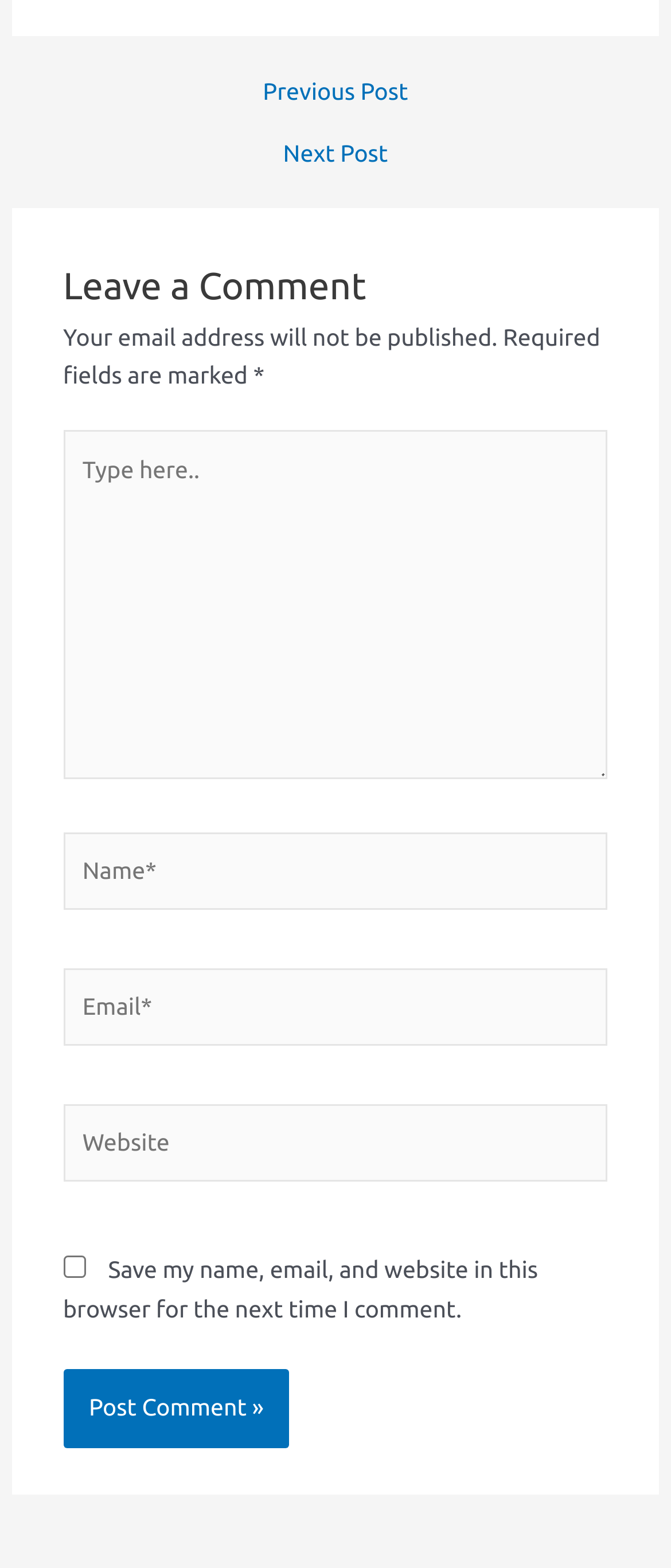Identify the bounding box coordinates of the part that should be clicked to carry out this instruction: "Type in the comment box".

[0.094, 0.275, 0.906, 0.497]